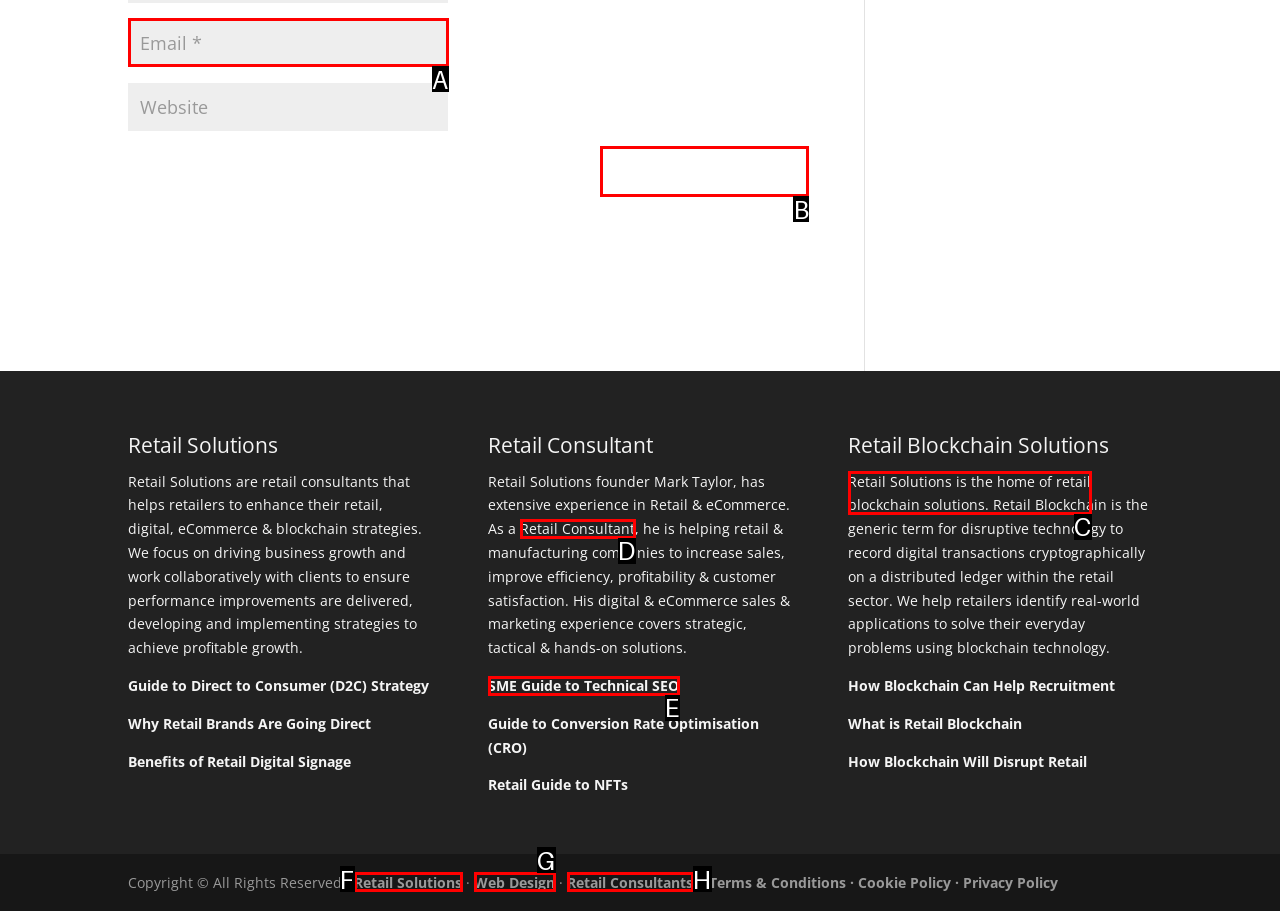Tell me which one HTML element best matches the description: Retail Consultants
Answer with the option's letter from the given choices directly.

H